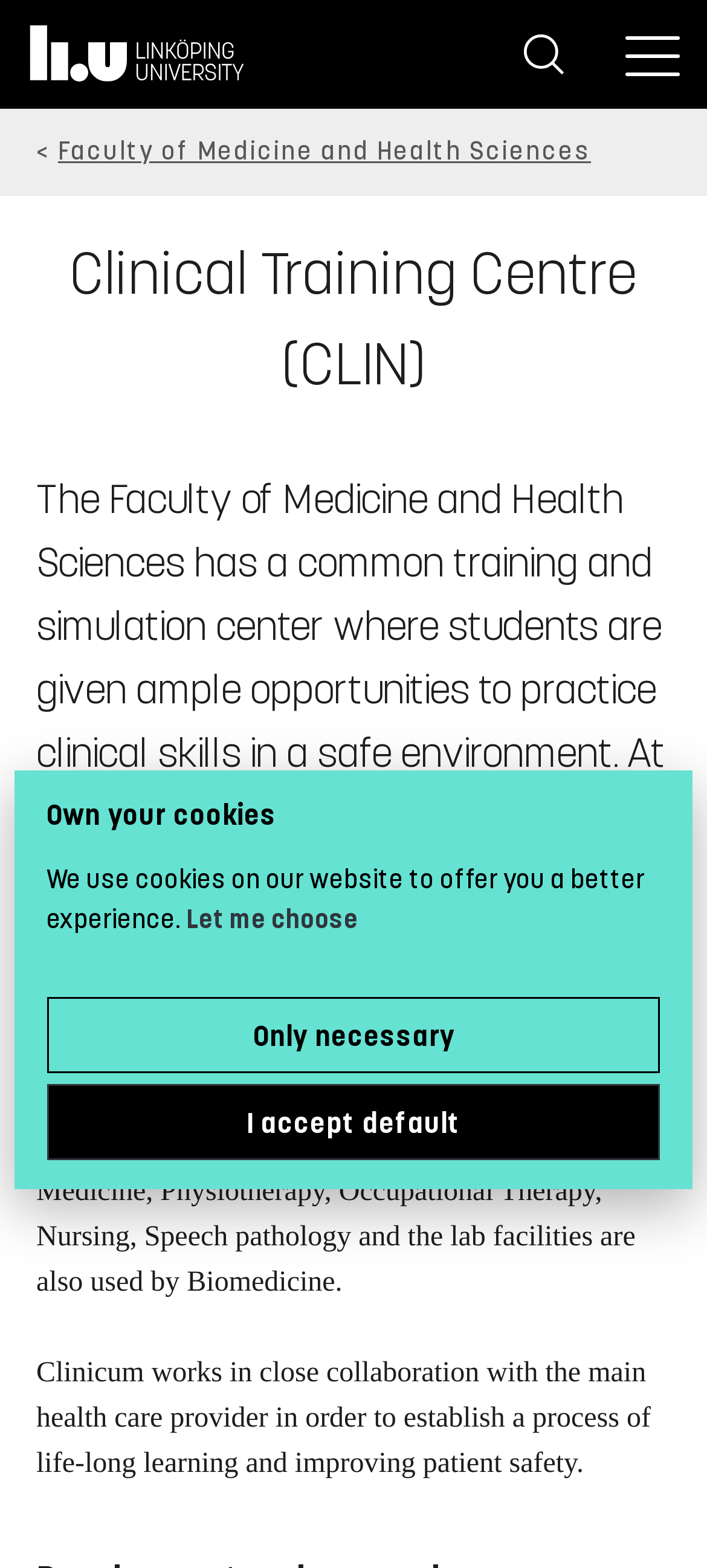When was Clinicum inaugurated?
Using the image, respond with a single word or phrase.

September 2008